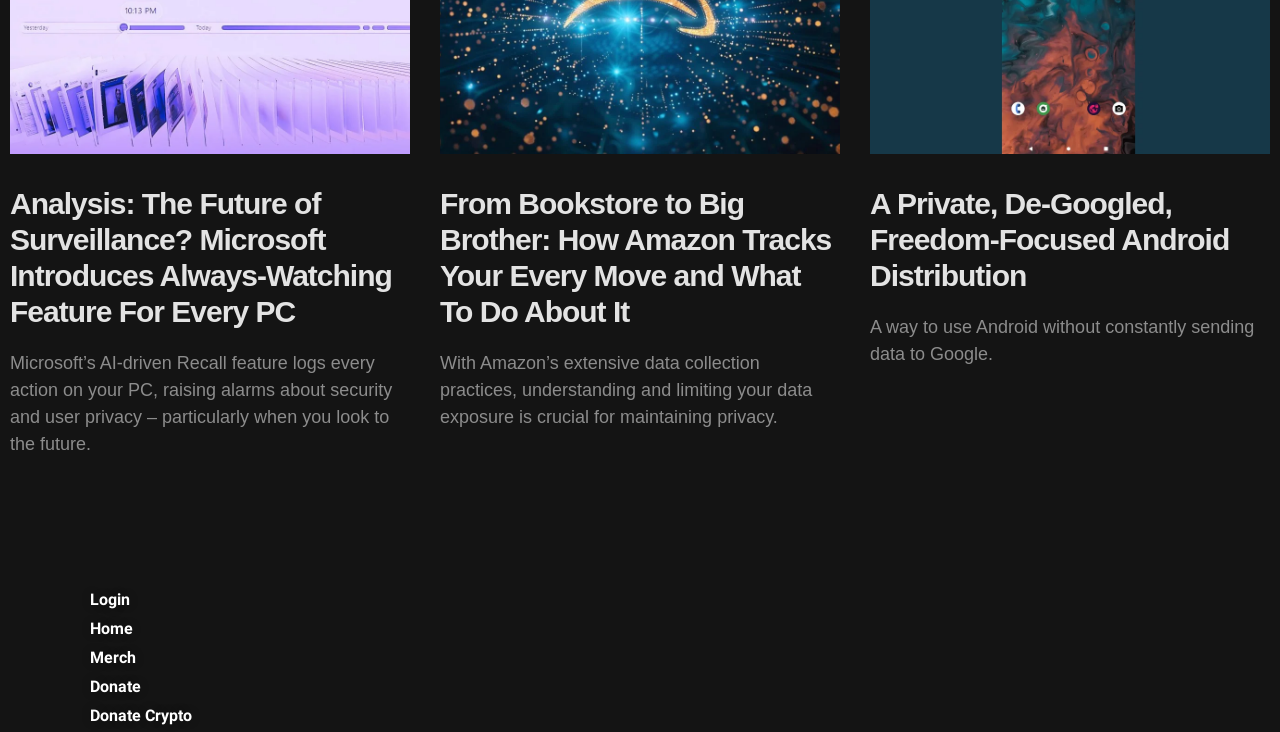Please identify the bounding box coordinates of the area that needs to be clicked to follow this instruction: "Donate to the website".

[0.07, 0.922, 0.346, 0.955]